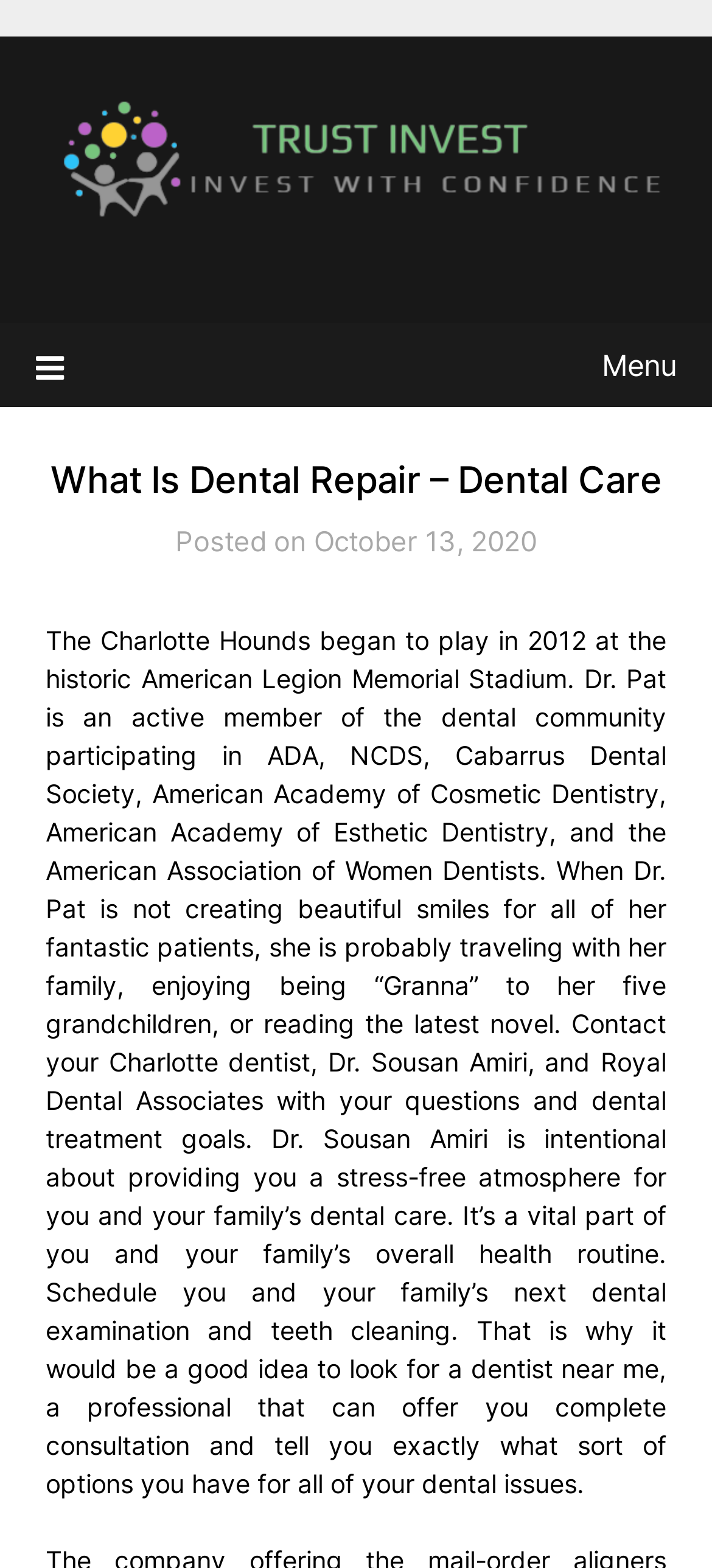Answer briefly with one word or phrase:
What is Dr. Pat's profession?

Dentist